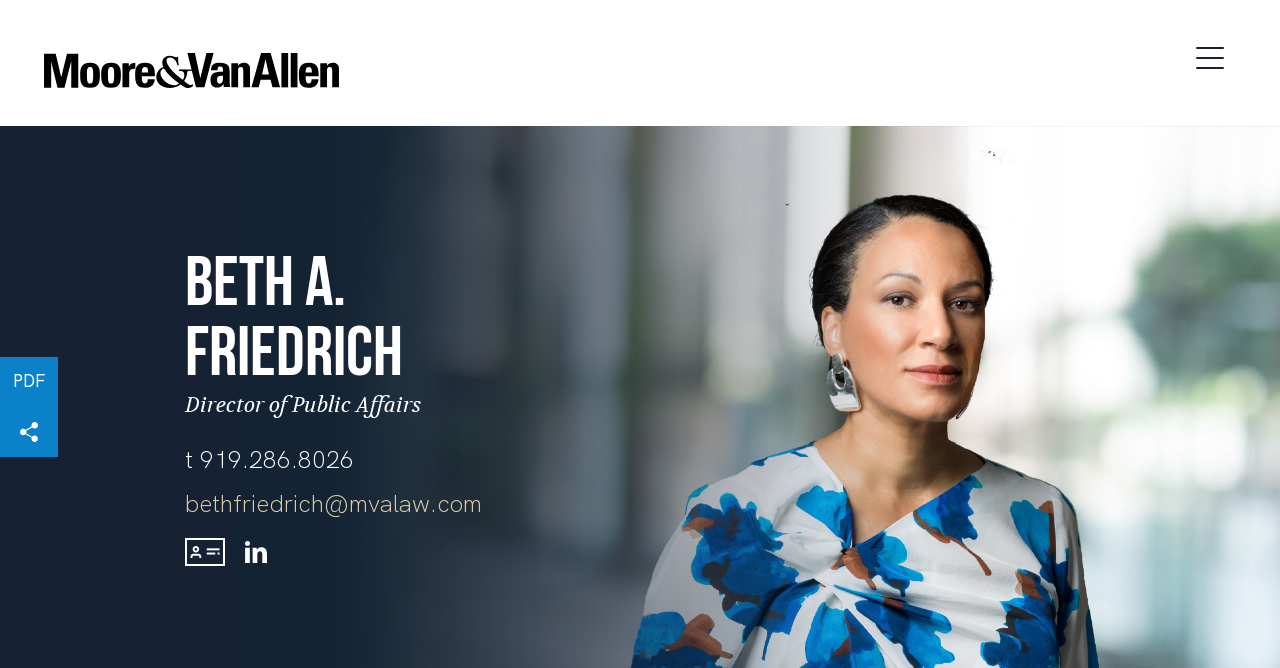Determine the coordinates of the bounding box that should be clicked to complete the instruction: "Visit Moore & Van Allen website". The coordinates should be represented by four float numbers between 0 and 1: [left, top, right, bottom].

[0.034, 0.079, 0.265, 0.132]